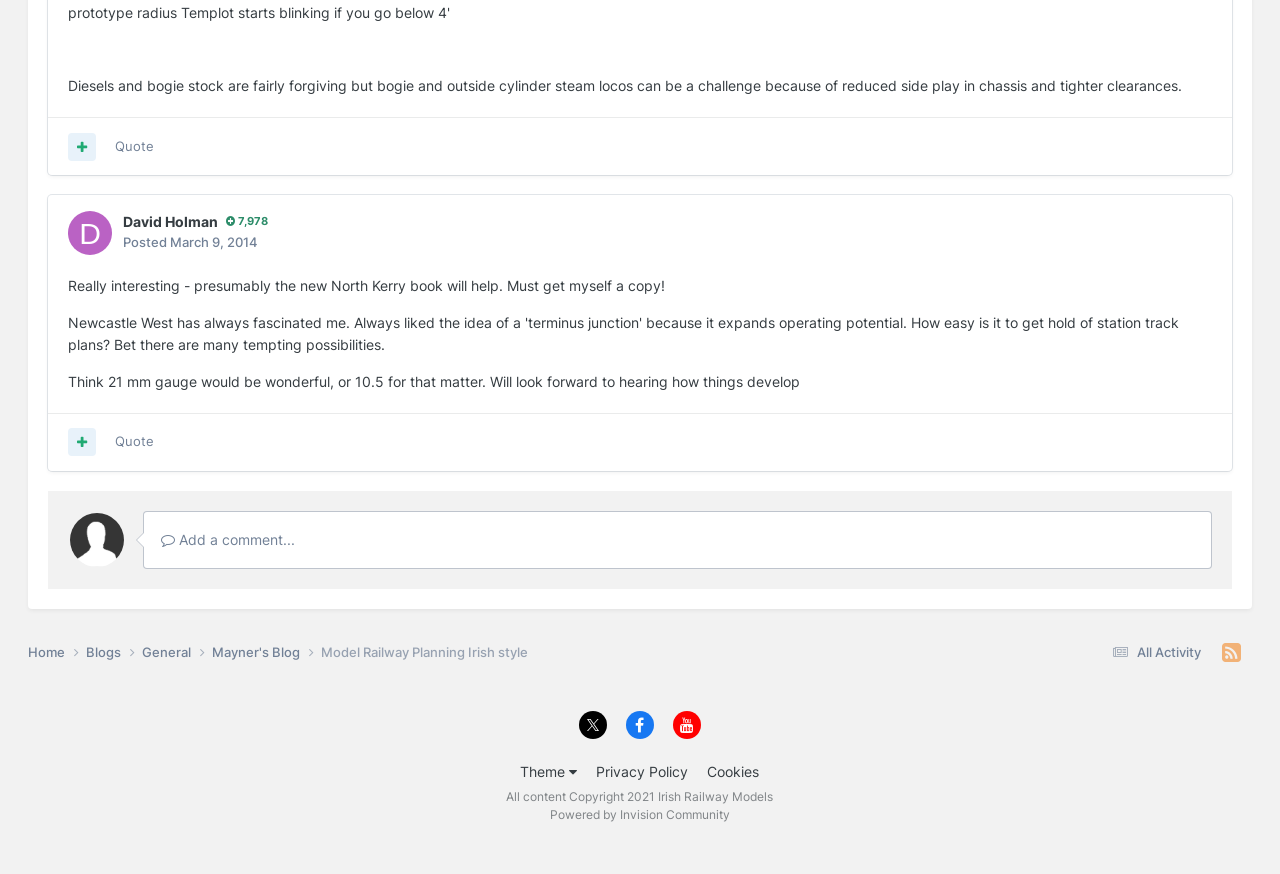Using the webpage screenshot and the element description Traffic & Transport, determine the bounding box coordinates. Specify the coordinates in the format (top-left x, top-left y, bottom-right x, bottom-right y) with values ranging from 0 to 1.

None